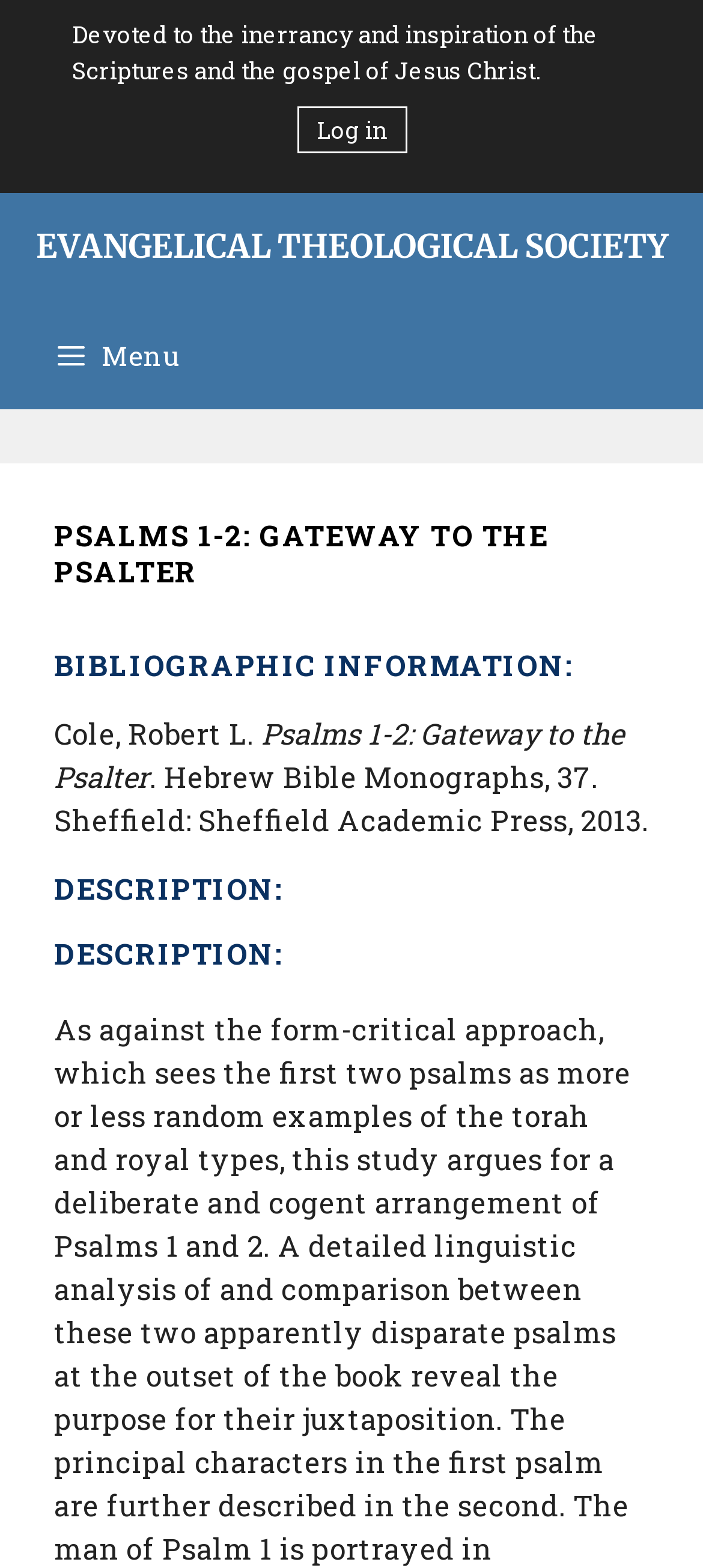What is the year of publication?
From the screenshot, provide a brief answer in one word or phrase.

2013